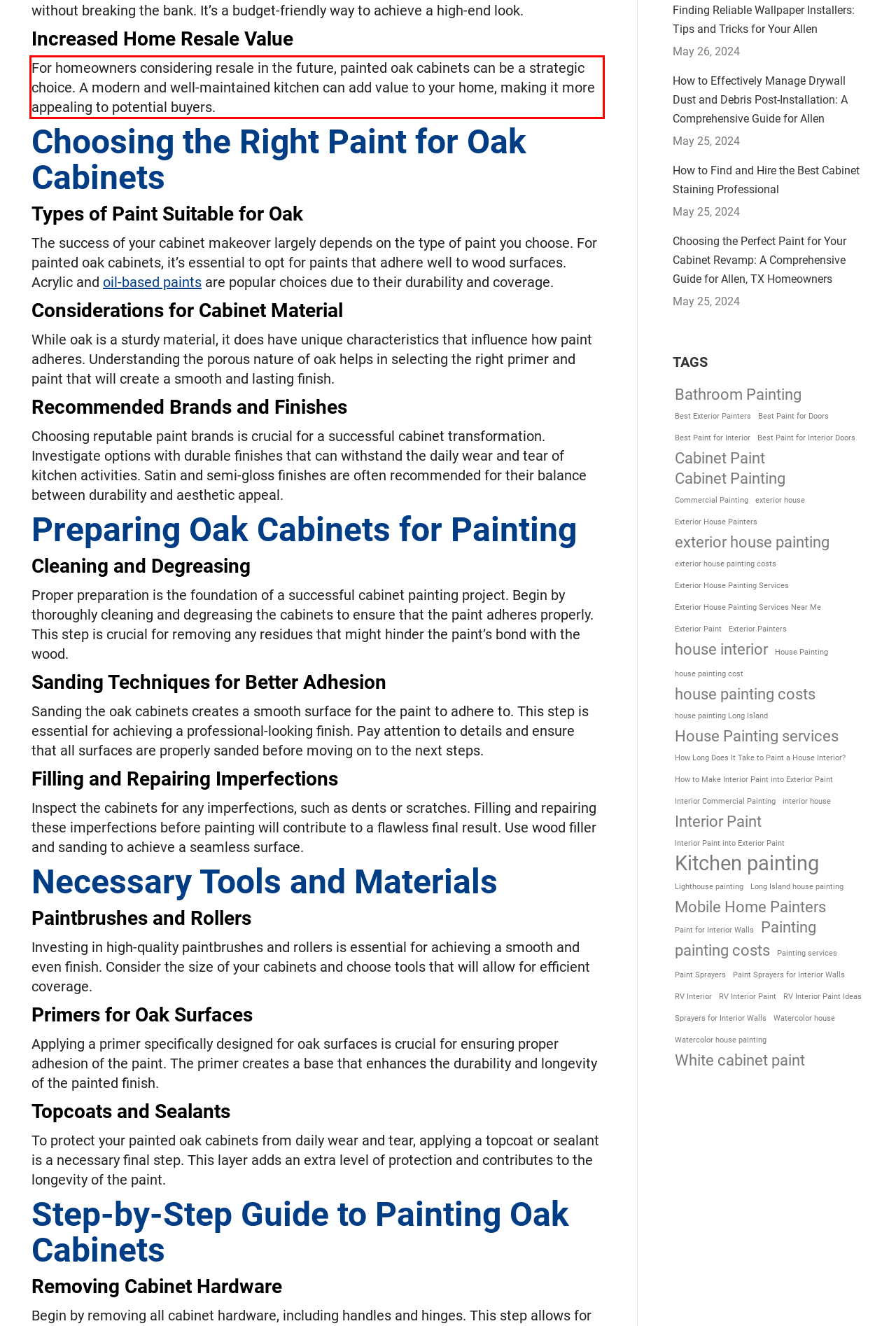Given a webpage screenshot with a red bounding box, perform OCR to read and deliver the text enclosed by the red bounding box.

For homeowners considering resale in the future, painted oak cabinets can be a strategic choice. A modern and well-maintained kitchen can add value to your home, making it more appealing to potential buyers.